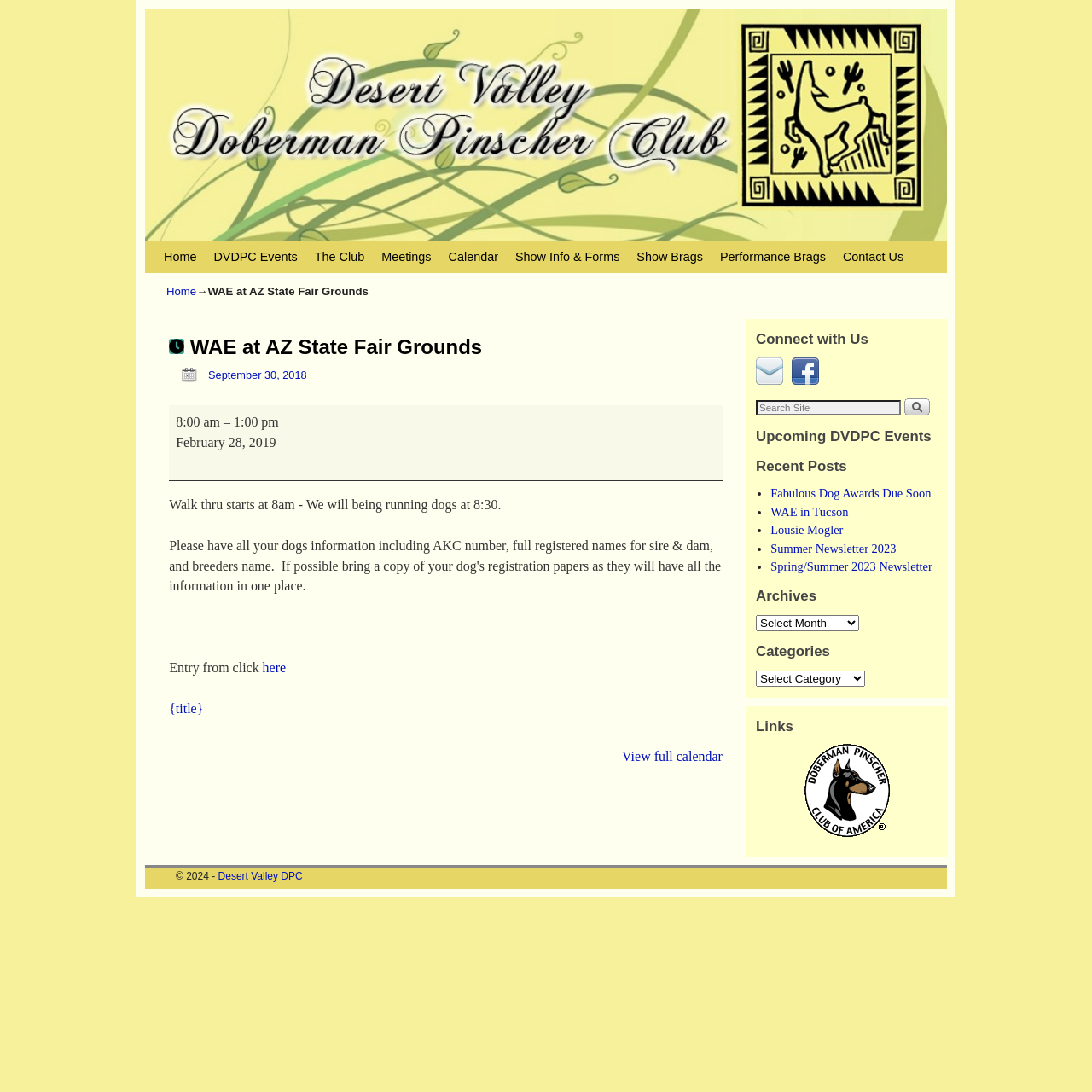Identify the bounding box coordinates of the region that should be clicked to execute the following instruction: "Read the 'Fabulous Dog Awards Due Soon' post".

[0.706, 0.445, 0.853, 0.458]